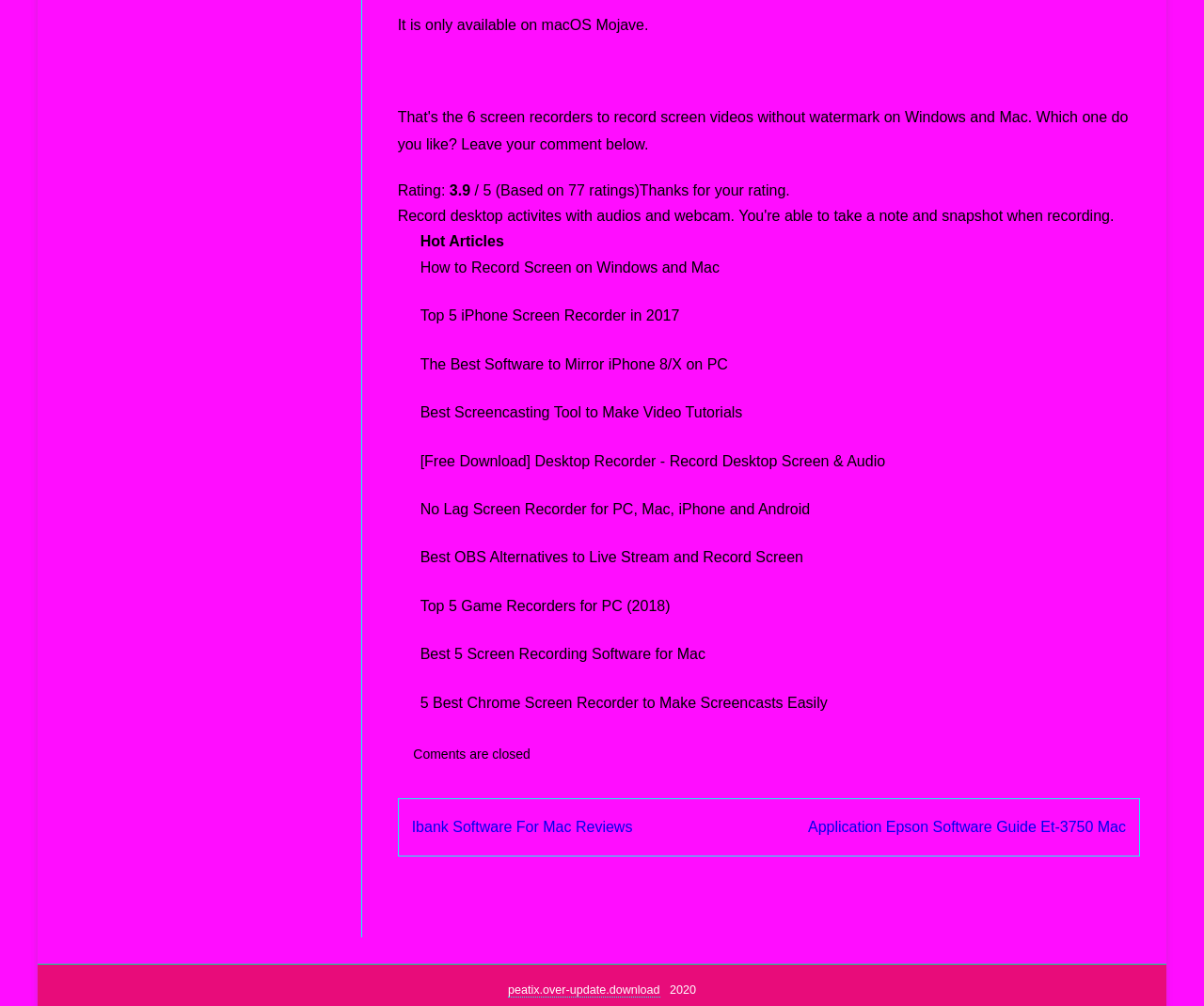Determine the bounding box coordinates for the UI element matching this description: "Interest Rates for Deposit".

None